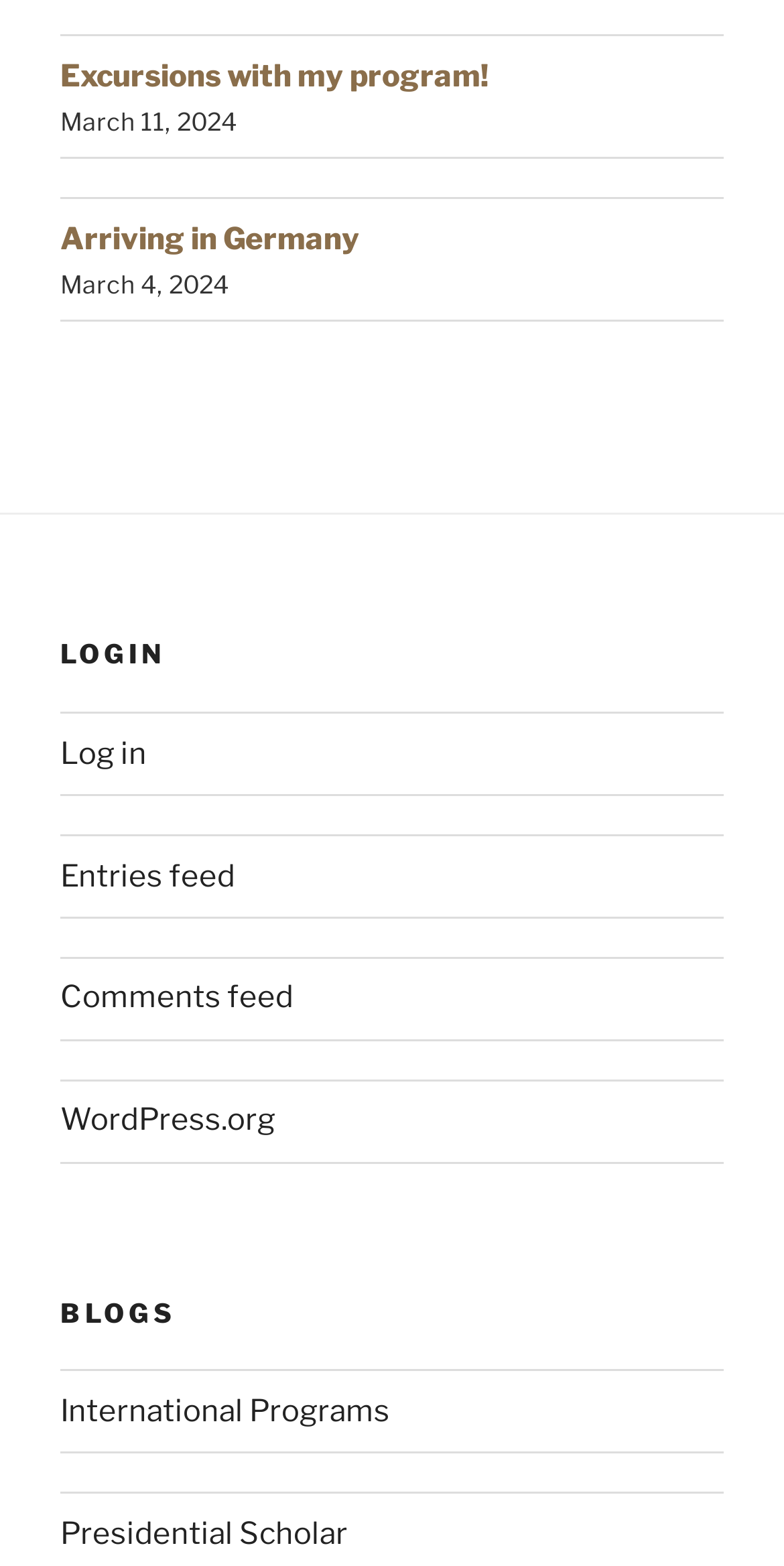Using the provided description: "Presidential Scholar", find the bounding box coordinates of the corresponding UI element. The output should be four float numbers between 0 and 1, in the format [left, top, right, bottom].

[0.077, 0.968, 0.444, 0.991]